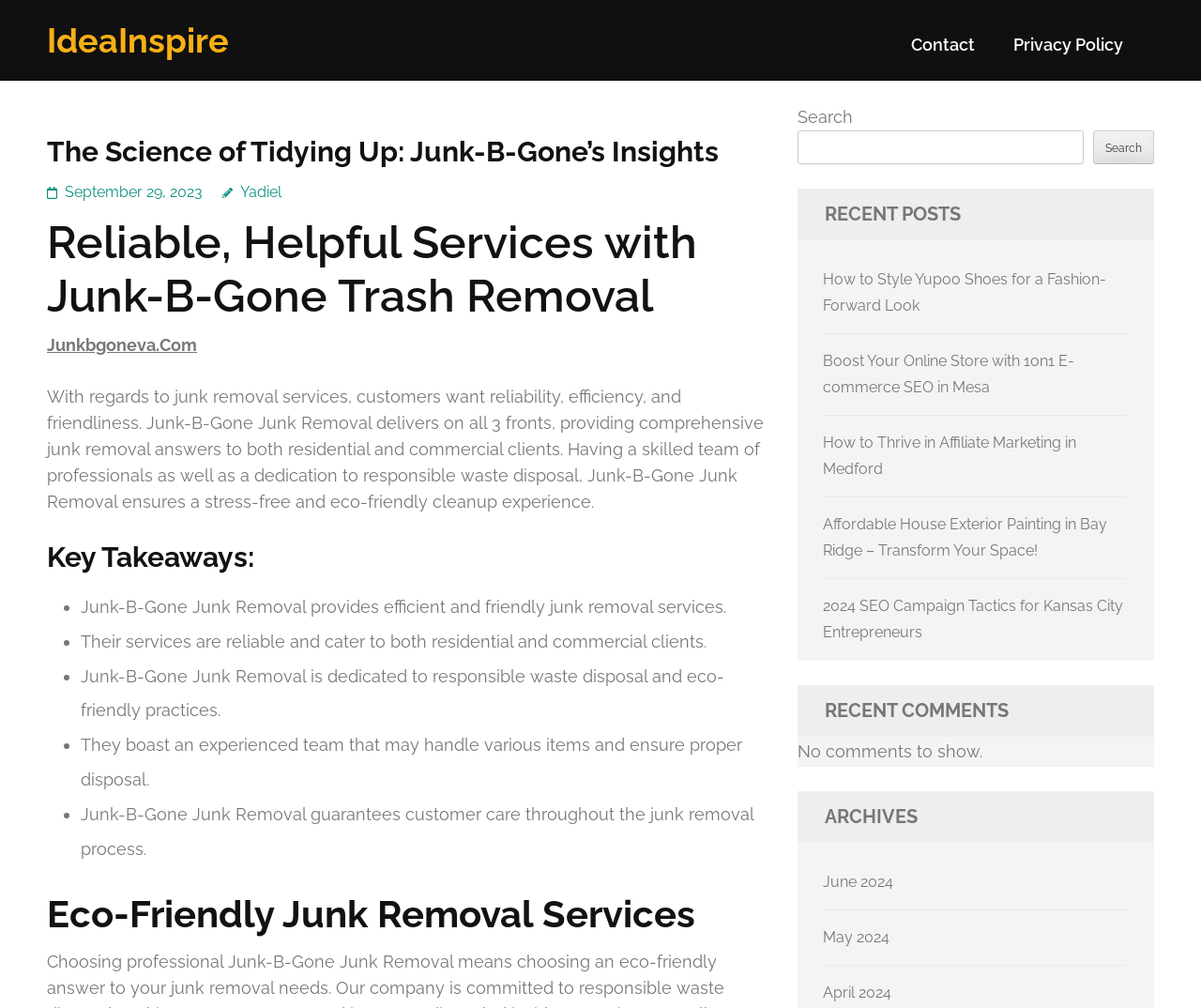What is the focus of Junk-B-Gone's services?
Utilize the image to construct a detailed and well-explained answer.

I found the answer by reading the StaticText 'With regards to junk removal services, customers want reliability, efficiency, and friendliness. Junk-B-Gone Junk Removal delivers on all 3 fronts, providing comprehensive junk removal answers to both residential and commercial clients.' which indicates that Junk-B-Gone's services cater to both residential and commercial clients.